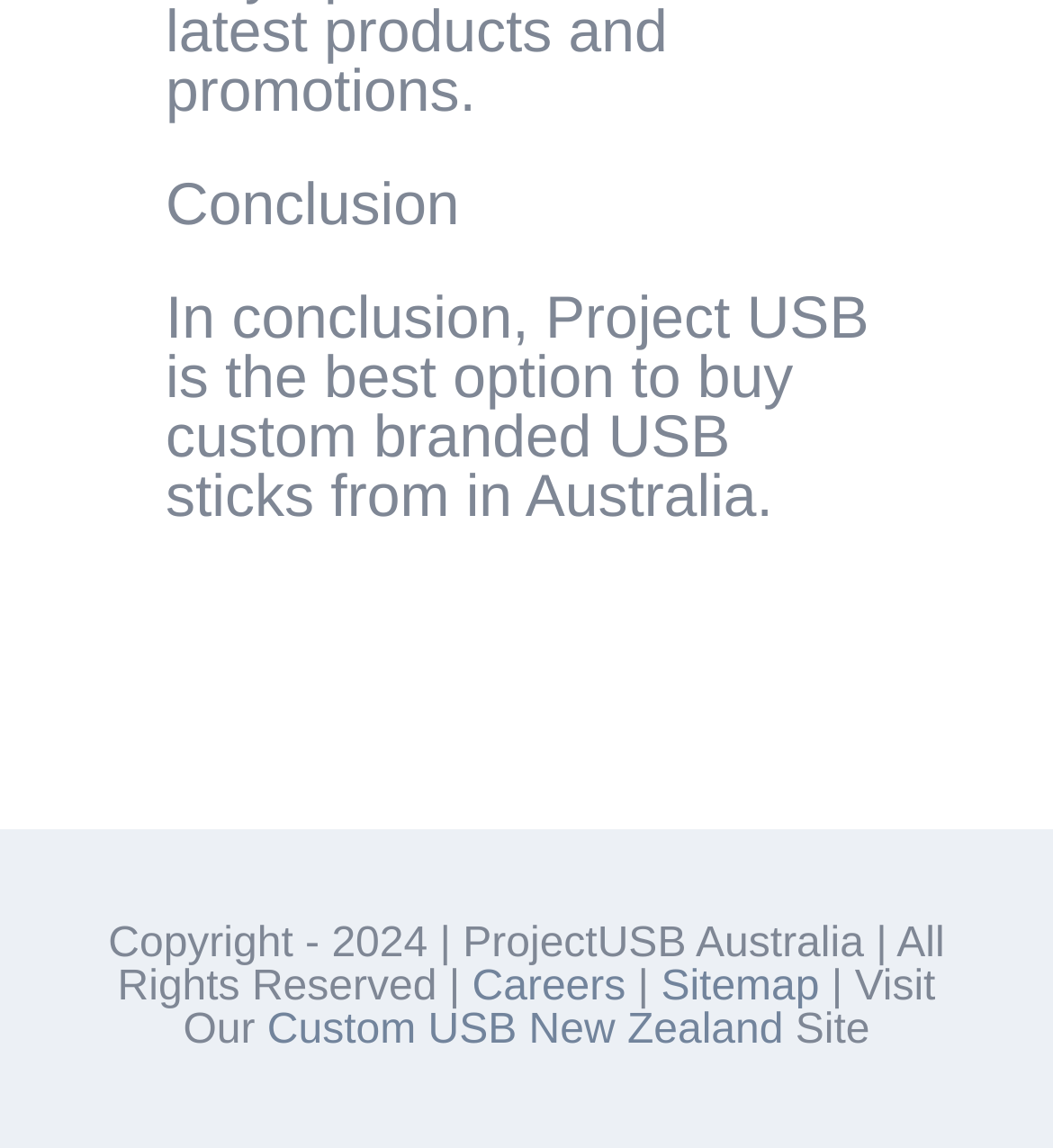Respond to the following question using a concise word or phrase: 
What is the name of the country where the custom USB sticks are available?

Australia